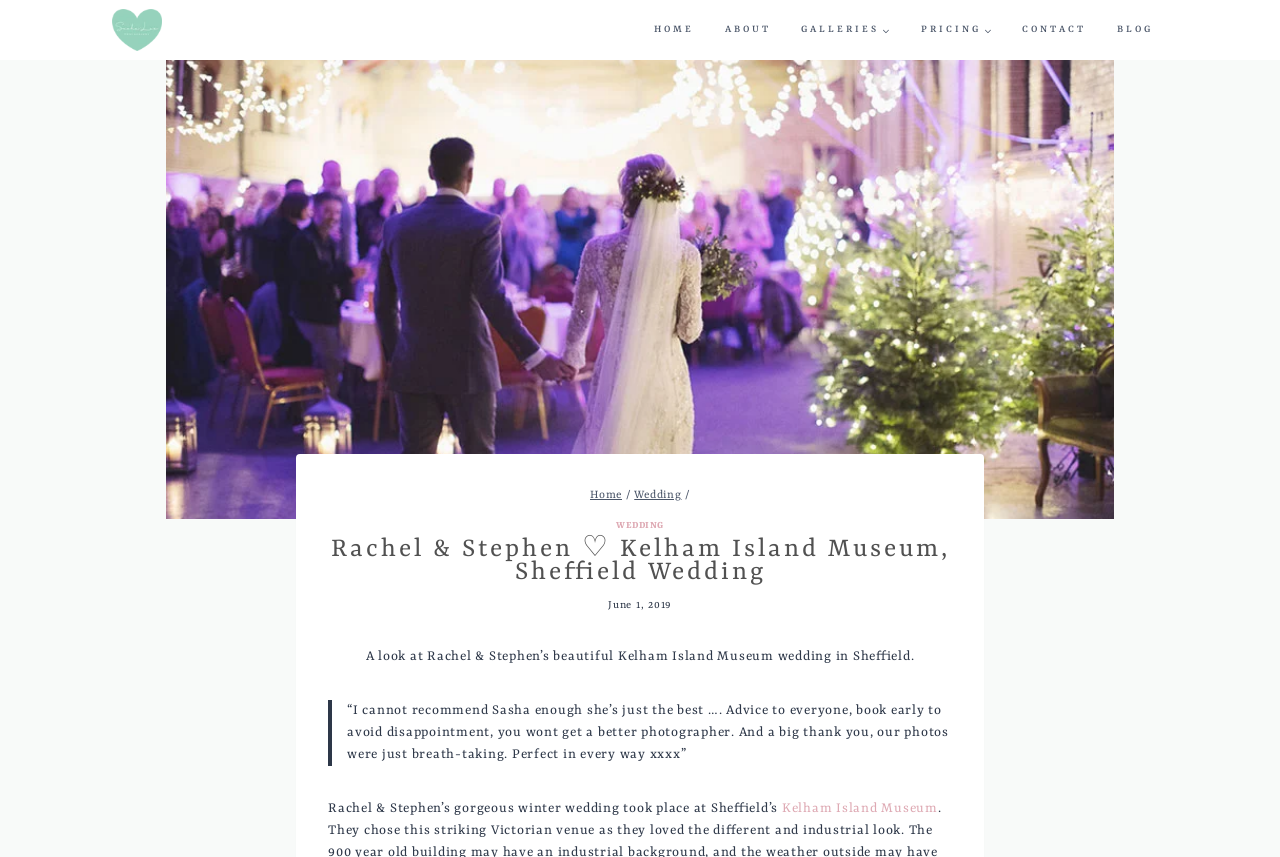Create an elaborate caption that covers all aspects of the webpage.

This webpage is a wedding photography portfolio featuring Rachel and Stephen's wedding at Kelham Island Museum in Sheffield. At the top left, there is a link to the photographer's website, "Sasha Lee Photography", accompanied by a small logo image. 

Across the top of the page, there is a primary navigation menu with links to "HOME", "ABOUT", "GALLERIES", "PRICING", "CONTACT", and "BLOG". Each link has a child menu button next to it, except for "HOME" and "BLOG".

Below the navigation menu, there is a large image showcasing the wedding at Kelham Island Museum. The image takes up most of the page's width and about half of its height.

Above the image, there is a header section with a breadcrumbs navigation menu, which includes links to "Home" and "Wedding". Next to the breadcrumbs, there is a link to "WEDDING". 

Below the image, there is a heading that reads "Rachel & Stephen ♡ Kelham Island Museum, Sheffield Wedding". Next to the heading, there is a timestamp indicating the date of the wedding, June 1, 2019.

Below the heading, there is a brief description of the wedding, followed by a blockquote with a testimonial from the couple, praising the photographer. Finally, there is a paragraph of text describing the wedding, with a link to "Kelham Island Museum" in the middle of the sentence.